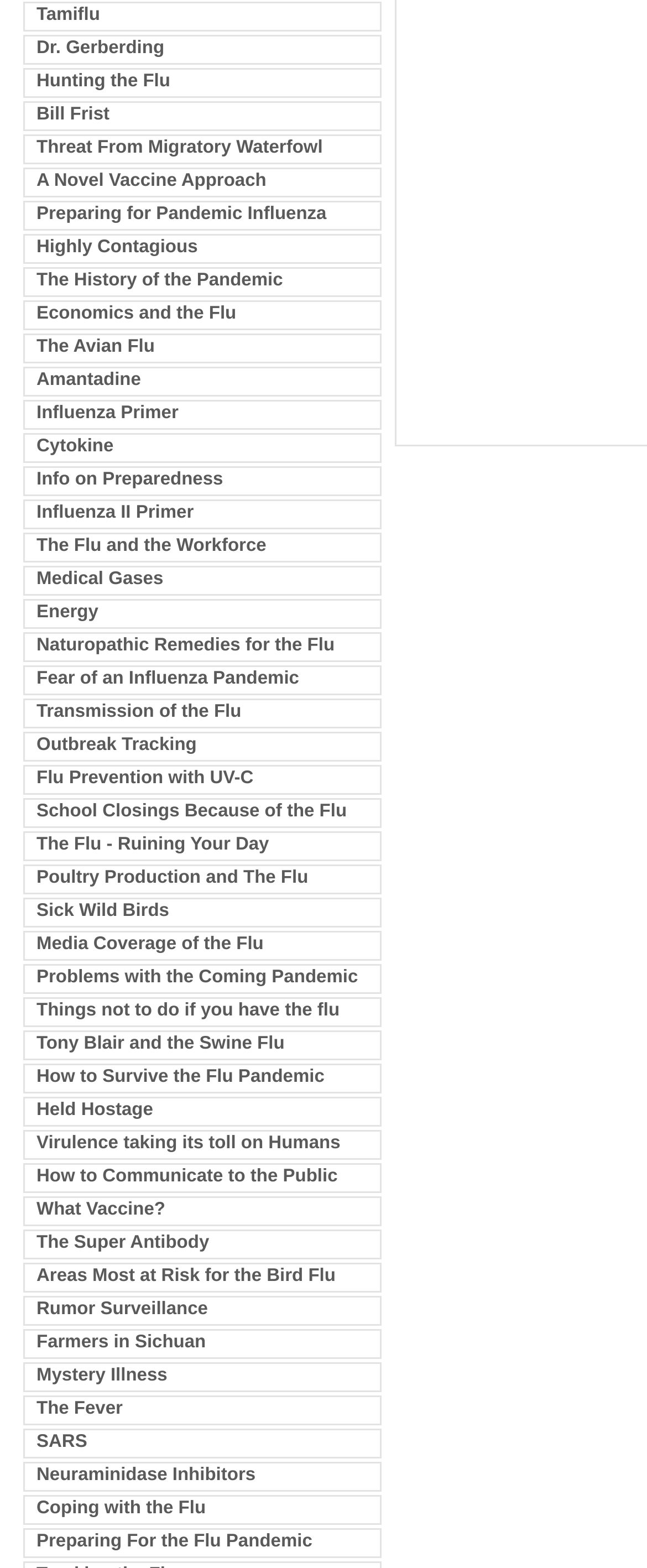Respond concisely with one word or phrase to the following query:
Is there a link about SARS on this webpage?

Yes